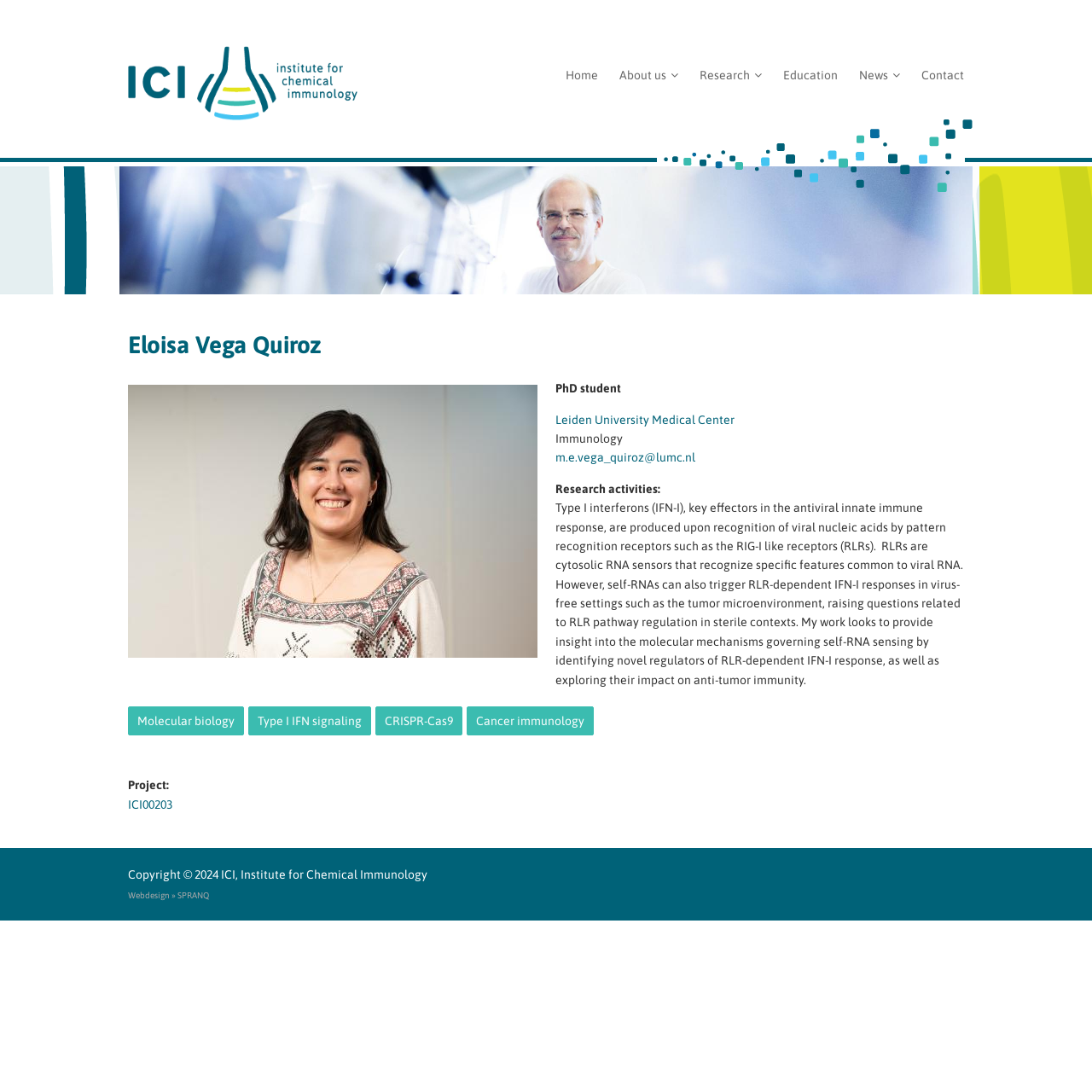Provide the bounding box coordinates of the HTML element this sentence describes: "ICI, Institute for Chemical Immunology".

[0.202, 0.795, 0.391, 0.807]